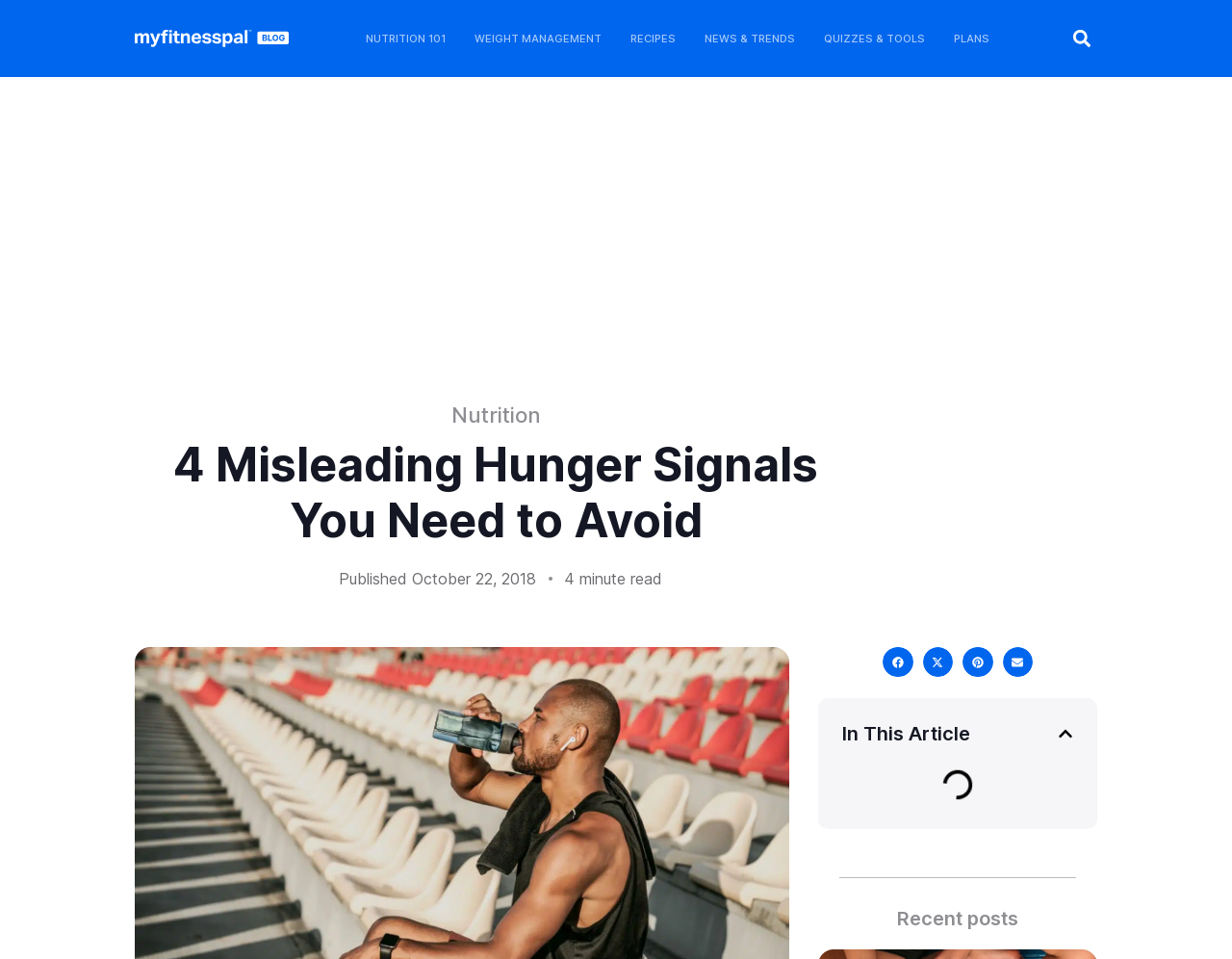Based on the image, please elaborate on the answer to the following question:
When was the article published?

I determined the published date by looking at the StaticText 'October 22, 2018' located at [0.334, 0.593, 0.435, 0.613] which is a sibling of the published label 'Published'.